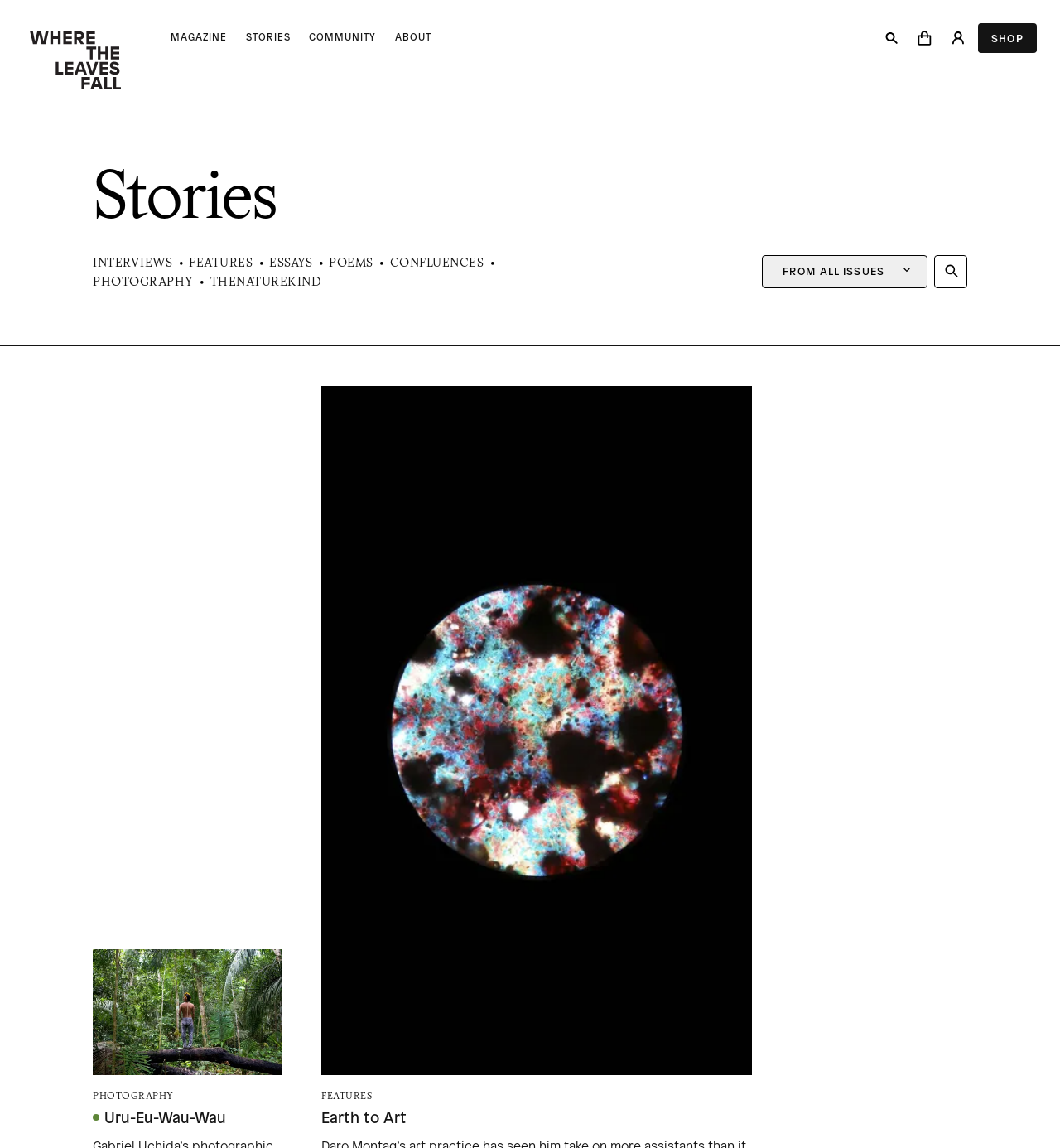Find the bounding box coordinates for the area that must be clicked to perform this action: "Search".

[0.83, 0.022, 0.853, 0.044]